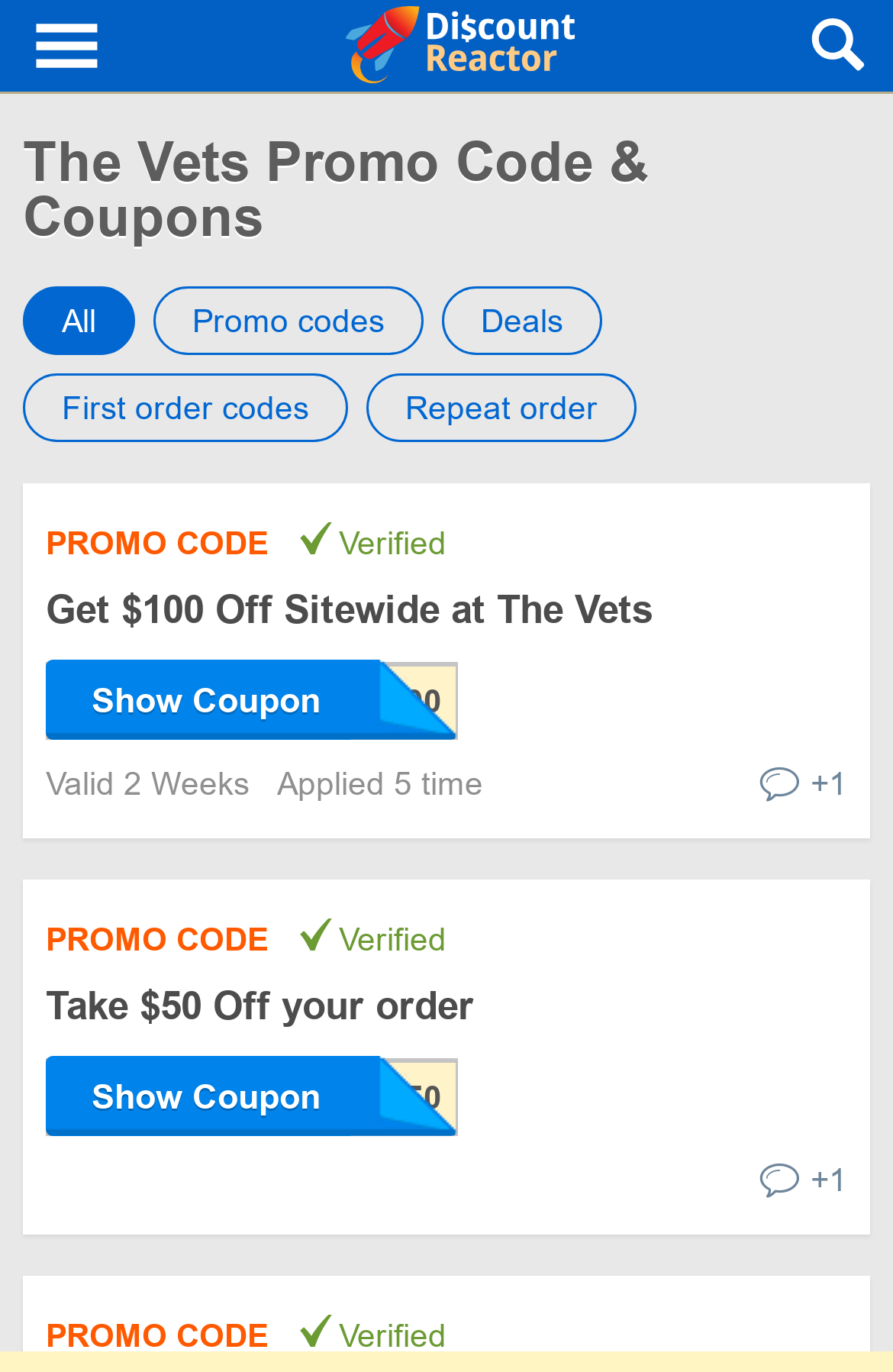Utilize the details in the image to give a detailed response to the question: What is the maximum discount offered?

The webpage mentions 'save up to 40% on The Vets deals and promotion' in the meta description, indicating that the maximum discount offered is 40%.